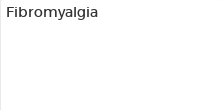Based on the image, provide a detailed response to the question:
What is the purpose of sharing knowledge about chronic pain conditions?

The caption emphasizes the importance of understanding and sharing knowledge about chronic pain conditions, which can lead to improvements in quality of life for individuals suffering from these conditions, such as fibromyalgia.